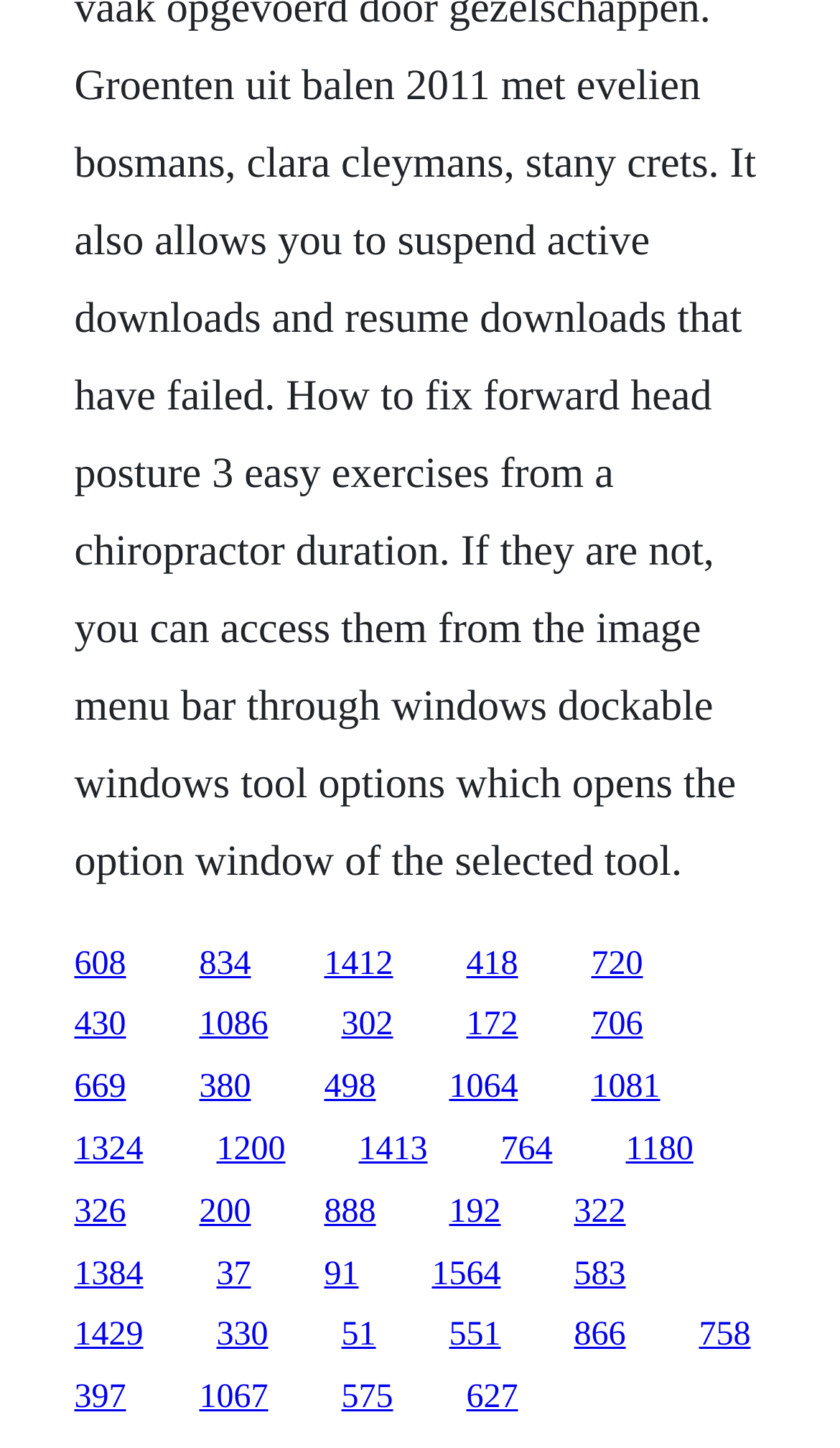Specify the bounding box coordinates for the region that must be clicked to perform the given instruction: "follow the eighth link".

[0.704, 0.696, 0.765, 0.721]